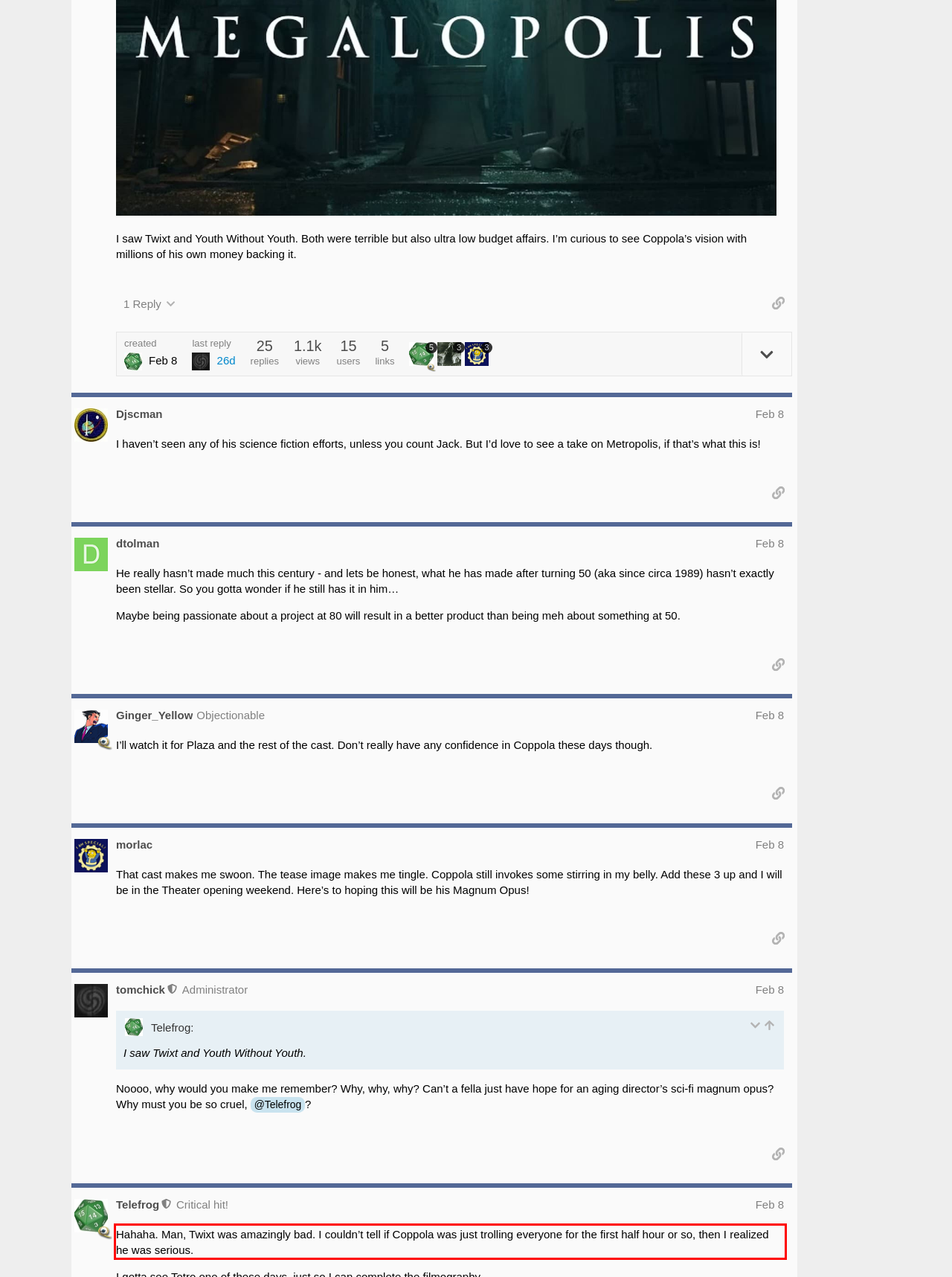Please perform OCR on the text content within the red bounding box that is highlighted in the provided webpage screenshot.

Hahaha. Man, Twixt was amazingly bad. I couldn’t tell if Coppola was just trolling everyone for the first half hour or so, then I realized he was serious.